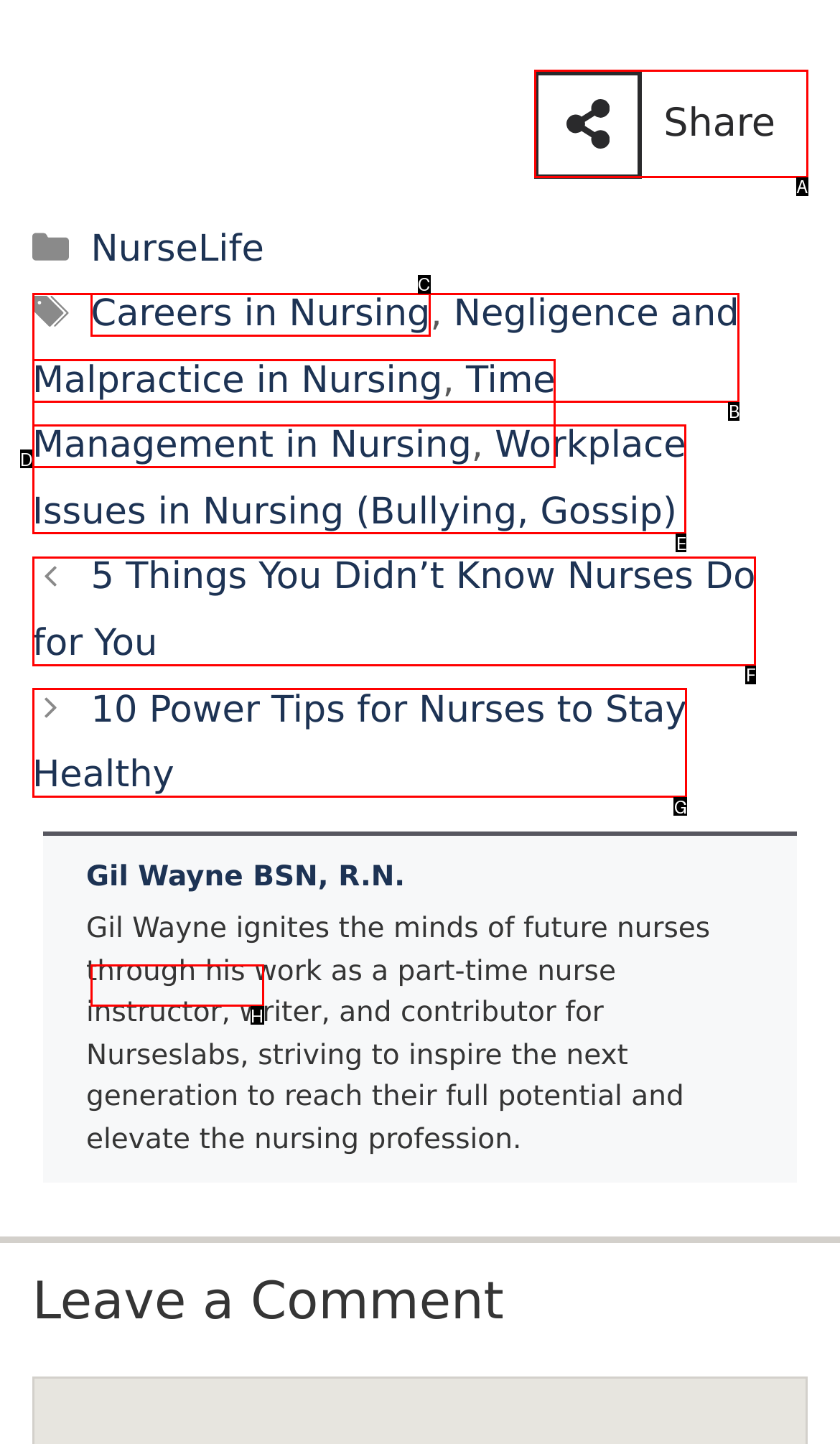Determine the correct UI element to click for this instruction: Visit the 'NurseLife' category. Respond with the letter of the chosen element.

H